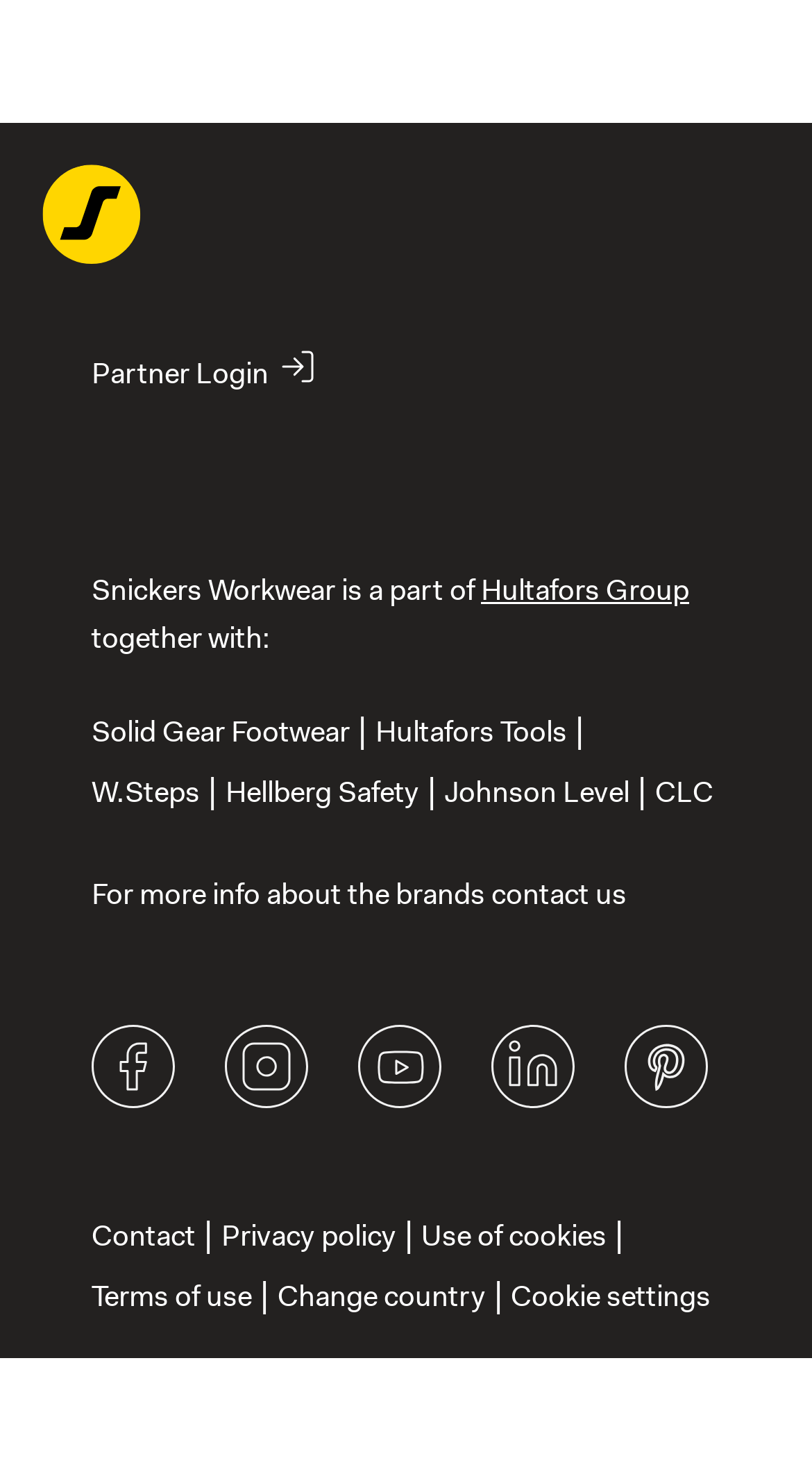Find the bounding box coordinates of the element to click in order to complete this instruction: "Learn more about Solid Gear Footwear". The bounding box coordinates must be four float numbers between 0 and 1, denoted as [left, top, right, bottom].

[0.113, 0.483, 0.431, 0.507]